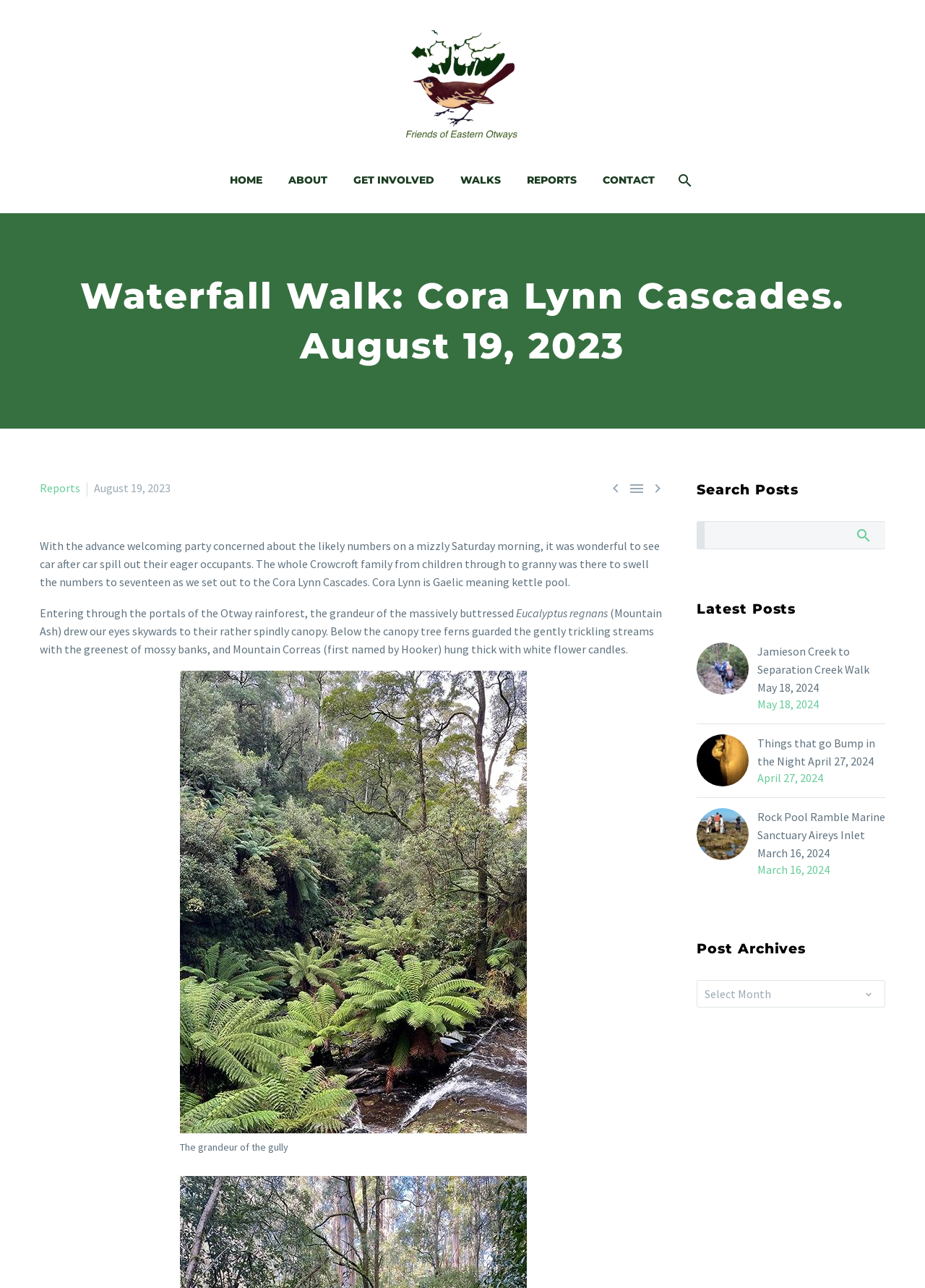Can you determine the bounding box coordinates of the area that needs to be clicked to fulfill the following instruction: "Read the 'GUEST POST: THE GENESIS OF MY ATHEISM' article"?

None